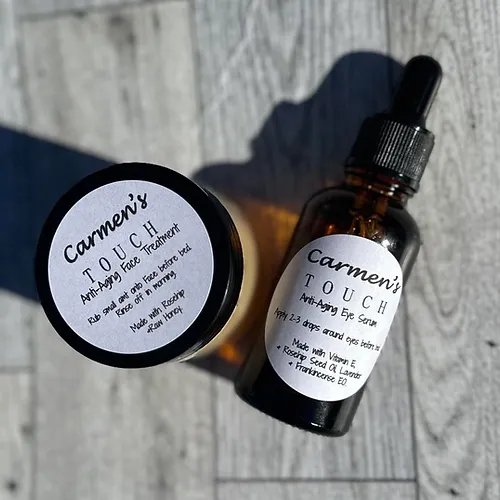Using the details in the image, give a detailed response to the question below:
What is the type of application for the Anti-Aging Eye Serum?

The Anti-Aging Eye Serum is designed for targeted application around the eyes, which means it is specifically formulated to address concerns in that delicate area.